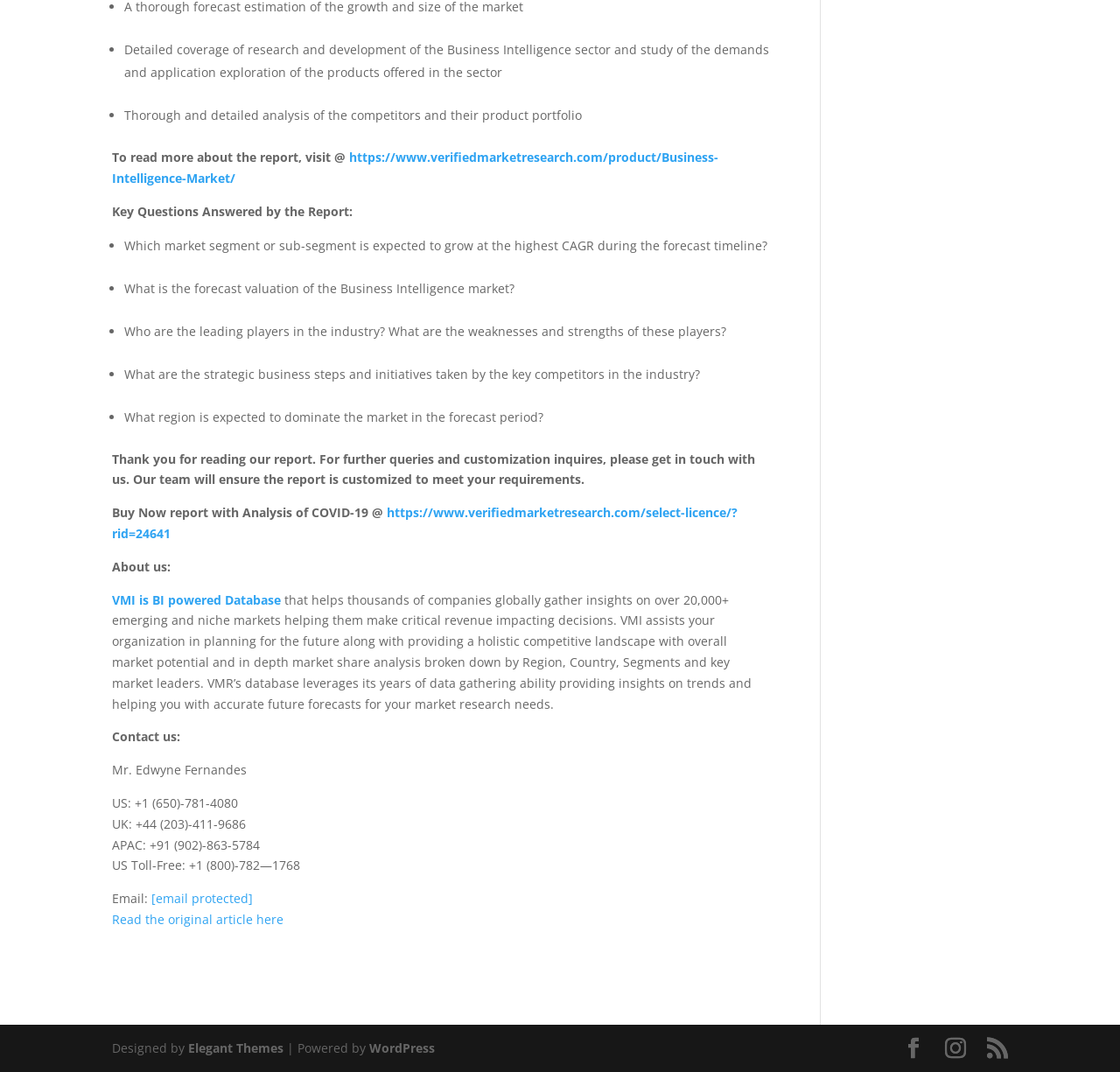Please identify the bounding box coordinates of the element that needs to be clicked to execute the following command: "Buy the report with COVID-19 analysis". Provide the bounding box using four float numbers between 0 and 1, formatted as [left, top, right, bottom].

[0.1, 0.47, 0.659, 0.505]